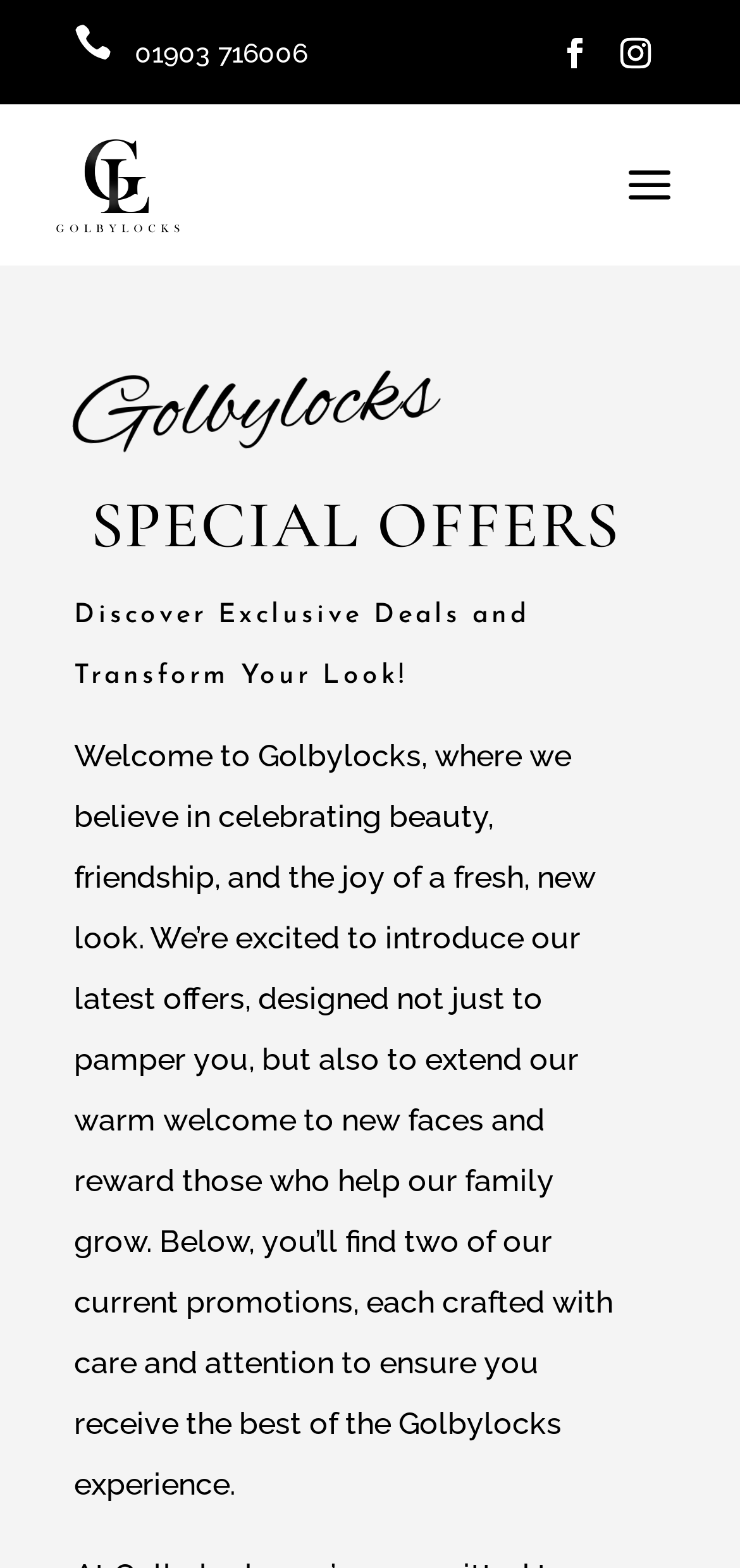Identify the bounding box coordinates for the UI element described as follows: "Follow". Ensure the coordinates are four float numbers between 0 and 1, formatted as [left, top, right, bottom].

[0.818, 0.014, 0.9, 0.053]